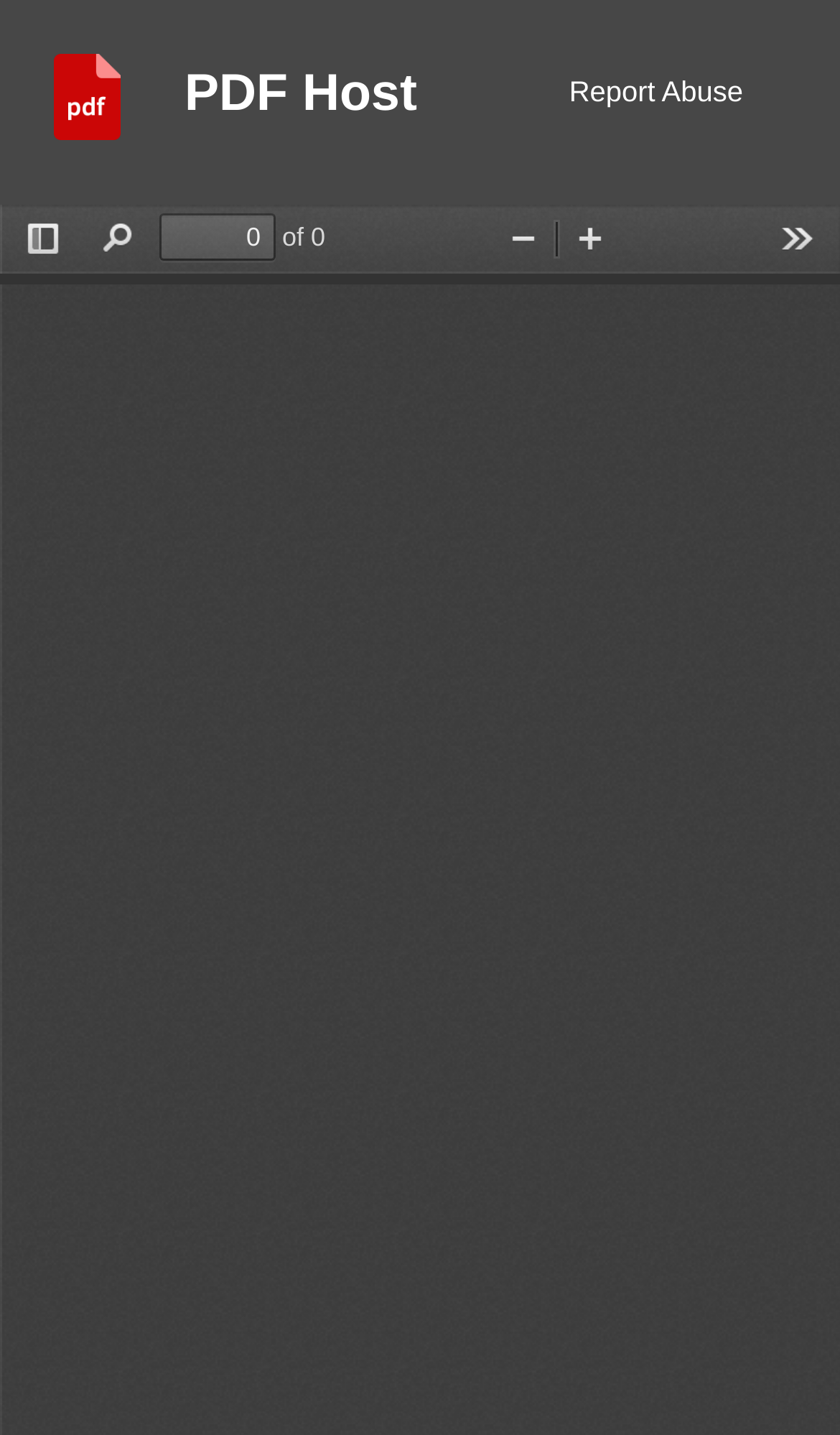Identify the bounding box of the UI component described as: "Zoom Out".

[0.581, 0.147, 0.663, 0.185]